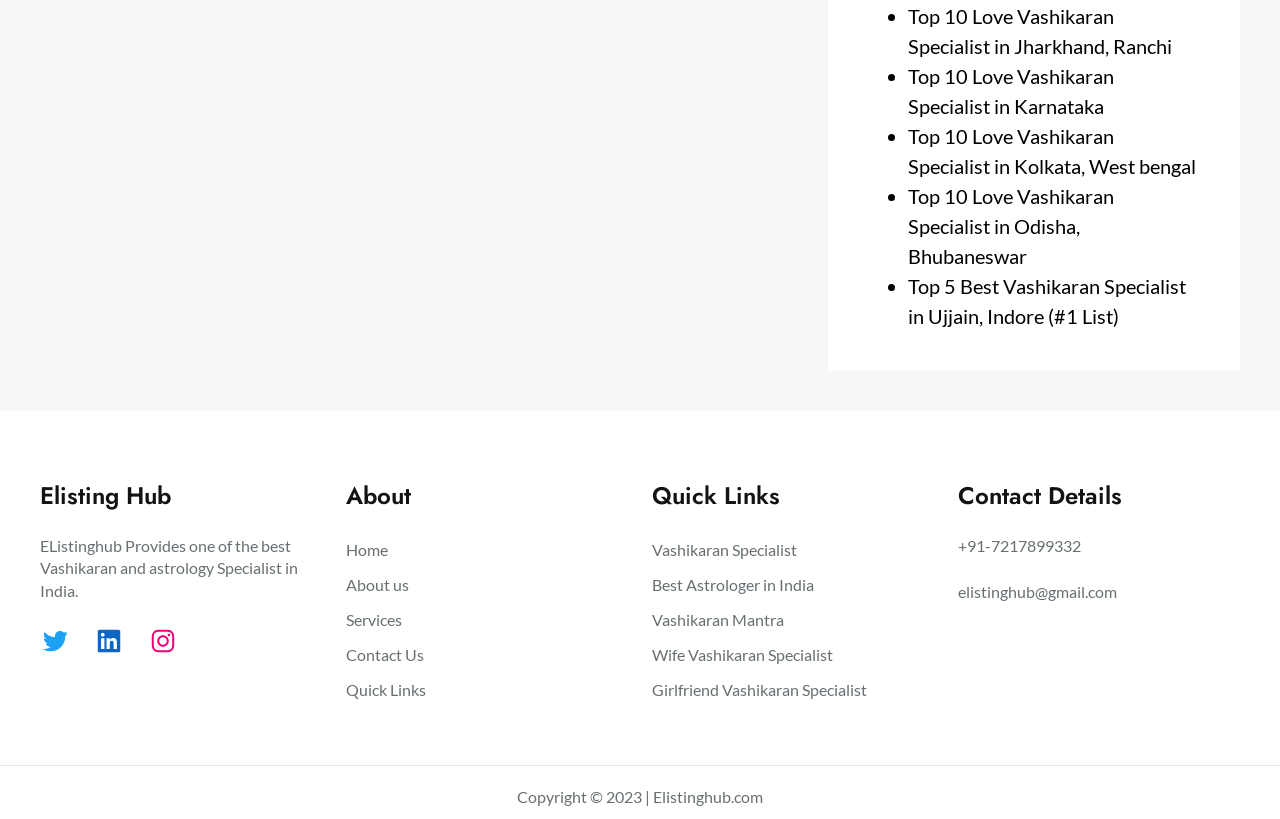How many social media links are present on the webpage?
Please use the image to deliver a detailed and complete answer.

There are three social media links present on the webpage, namely Twitter, LinkedIn, and Instagram, located at the top right corner of the webpage.